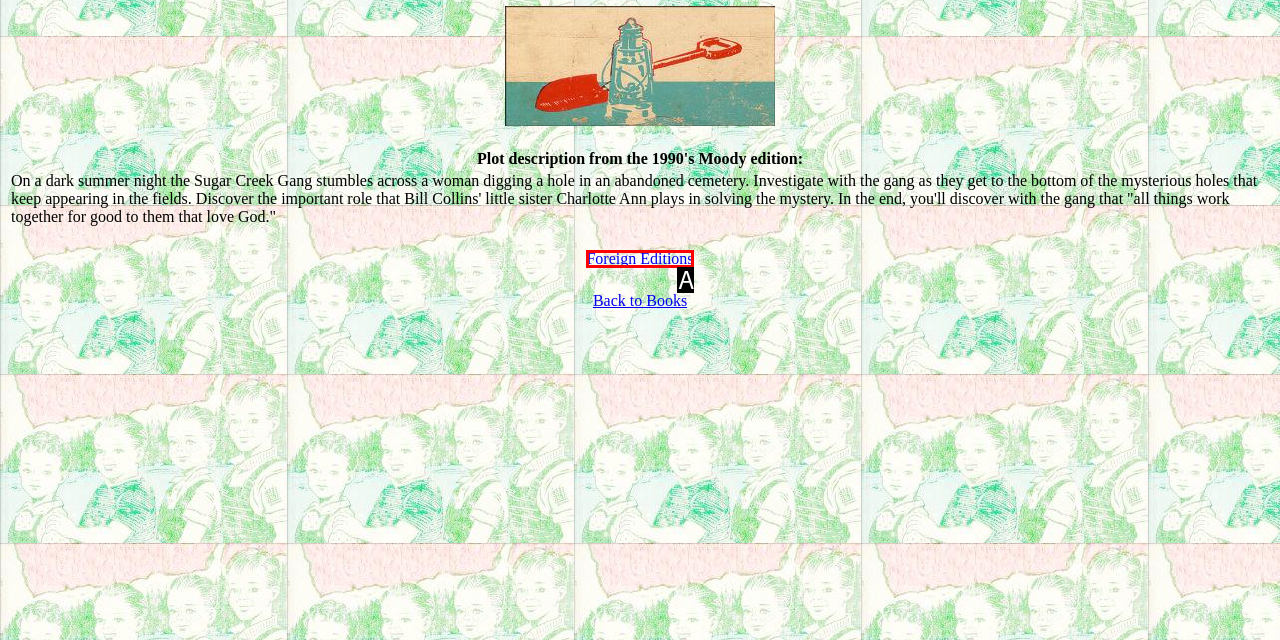Based on the description: Foreign Editions, identify the matching HTML element. Reply with the letter of the correct option directly.

A